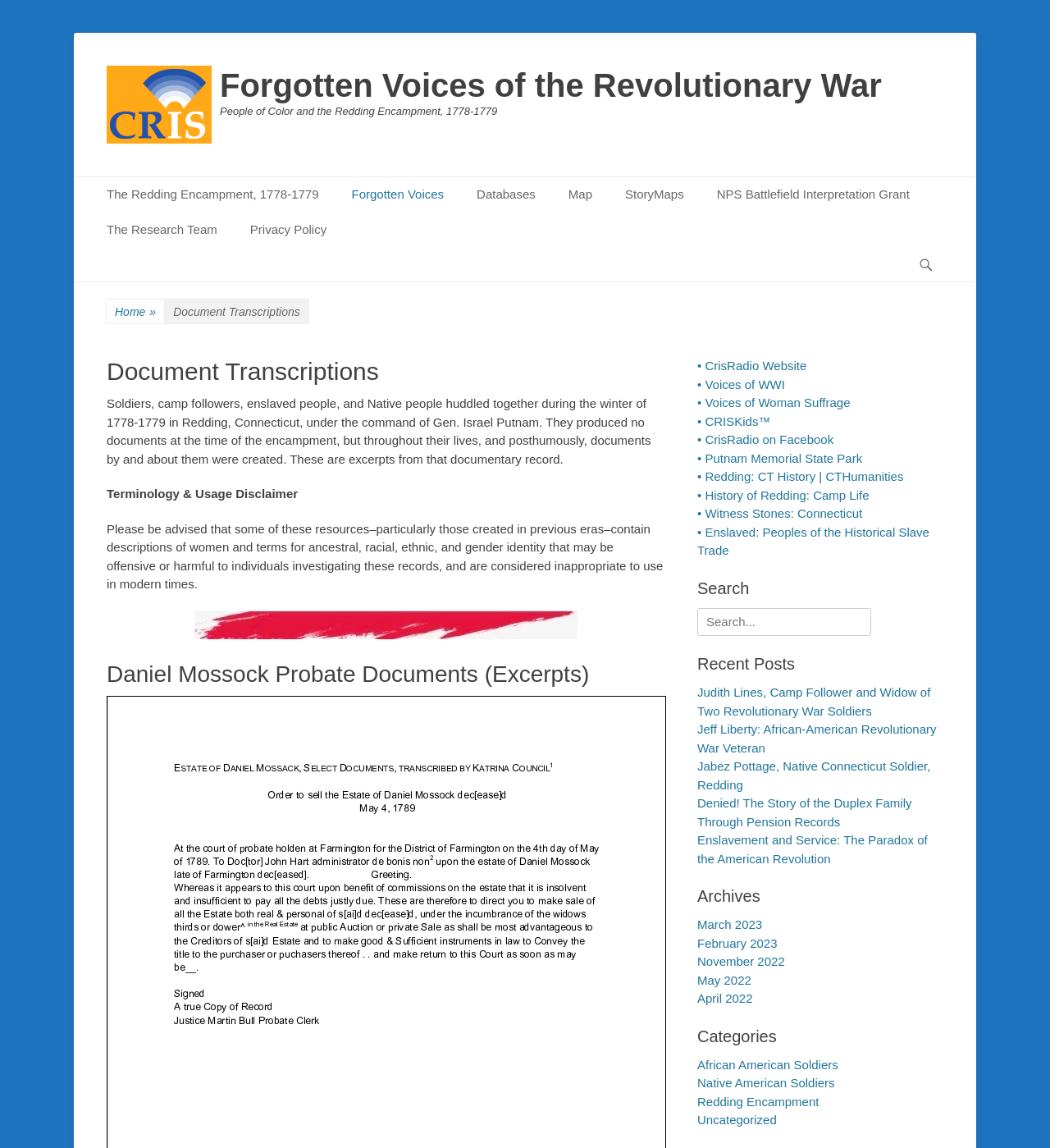Please determine the bounding box coordinates of the area that needs to be clicked to complete this task: 'Visit the 'Putnam Memorial State Park' website'. The coordinates must be four float numbers between 0 and 1, formatted as [left, top, right, bottom].

[0.664, 0.393, 0.821, 0.405]